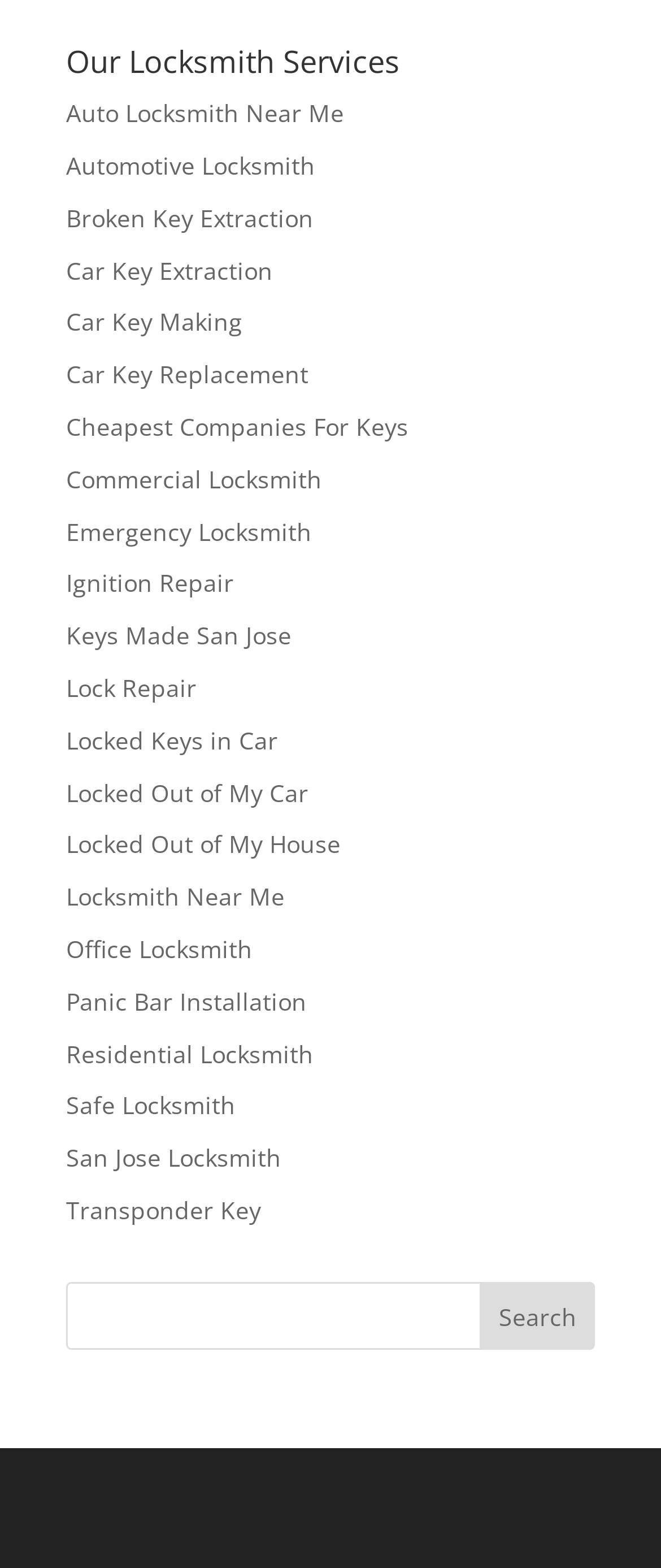Identify the bounding box coordinates for the UI element described by the following text: "Safe Locksmith". Provide the coordinates as four float numbers between 0 and 1, in the format [left, top, right, bottom].

[0.1, 0.695, 0.356, 0.715]